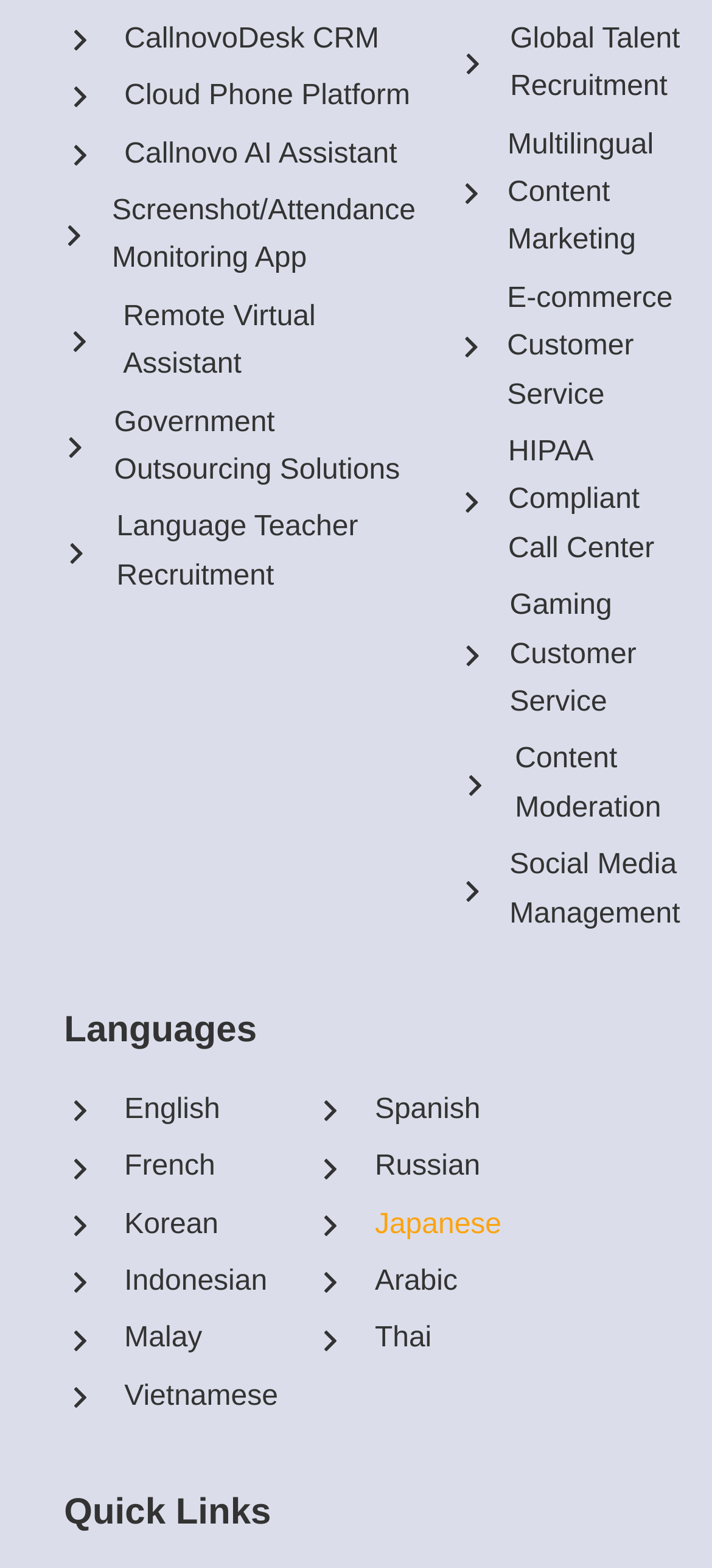Find the bounding box coordinates of the area to click in order to follow the instruction: "Click CallnovoDesk CRM".

[0.175, 0.015, 0.533, 0.035]